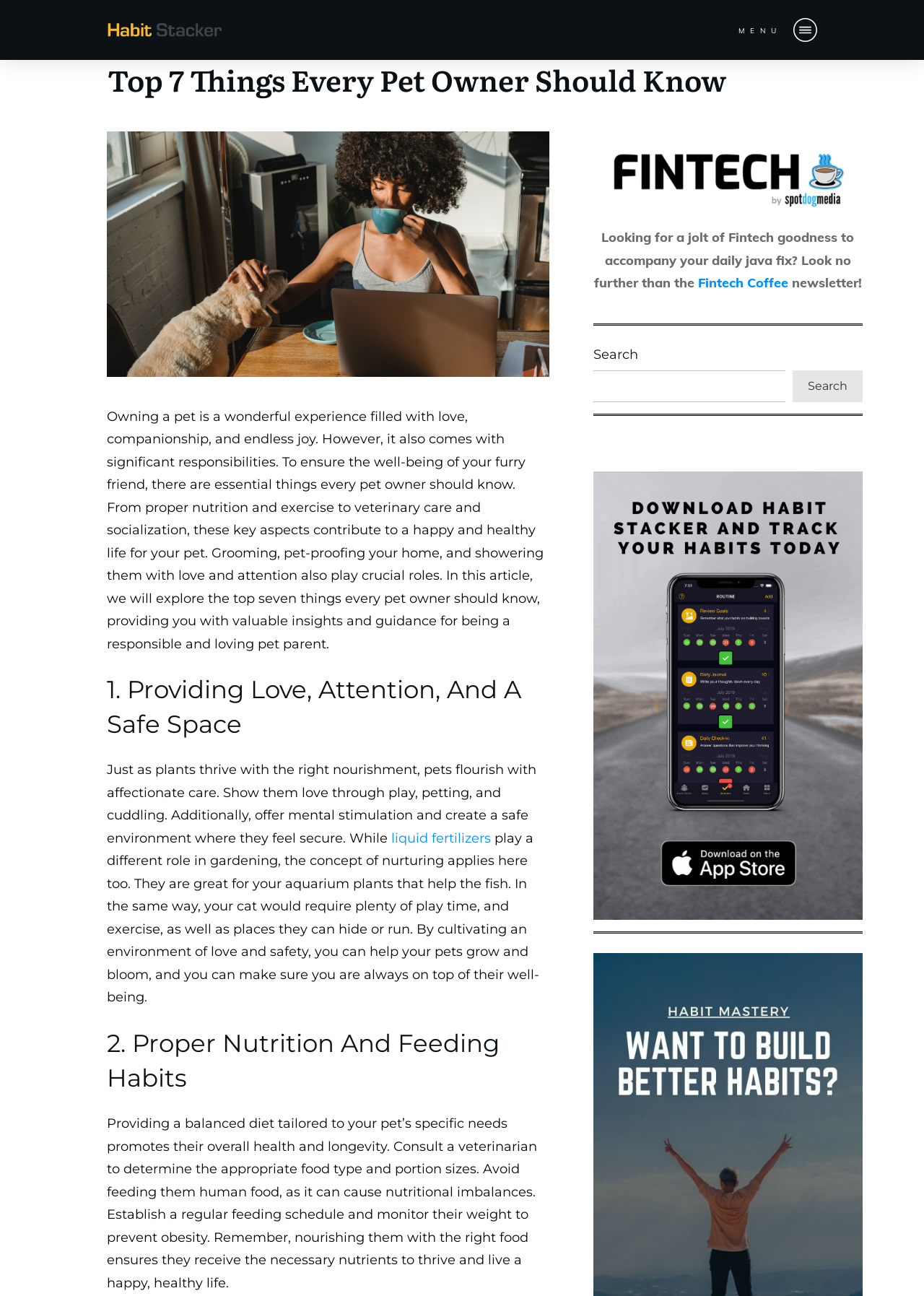Please answer the following question using a single word or phrase: 
What is the main topic of this article?

Pet care